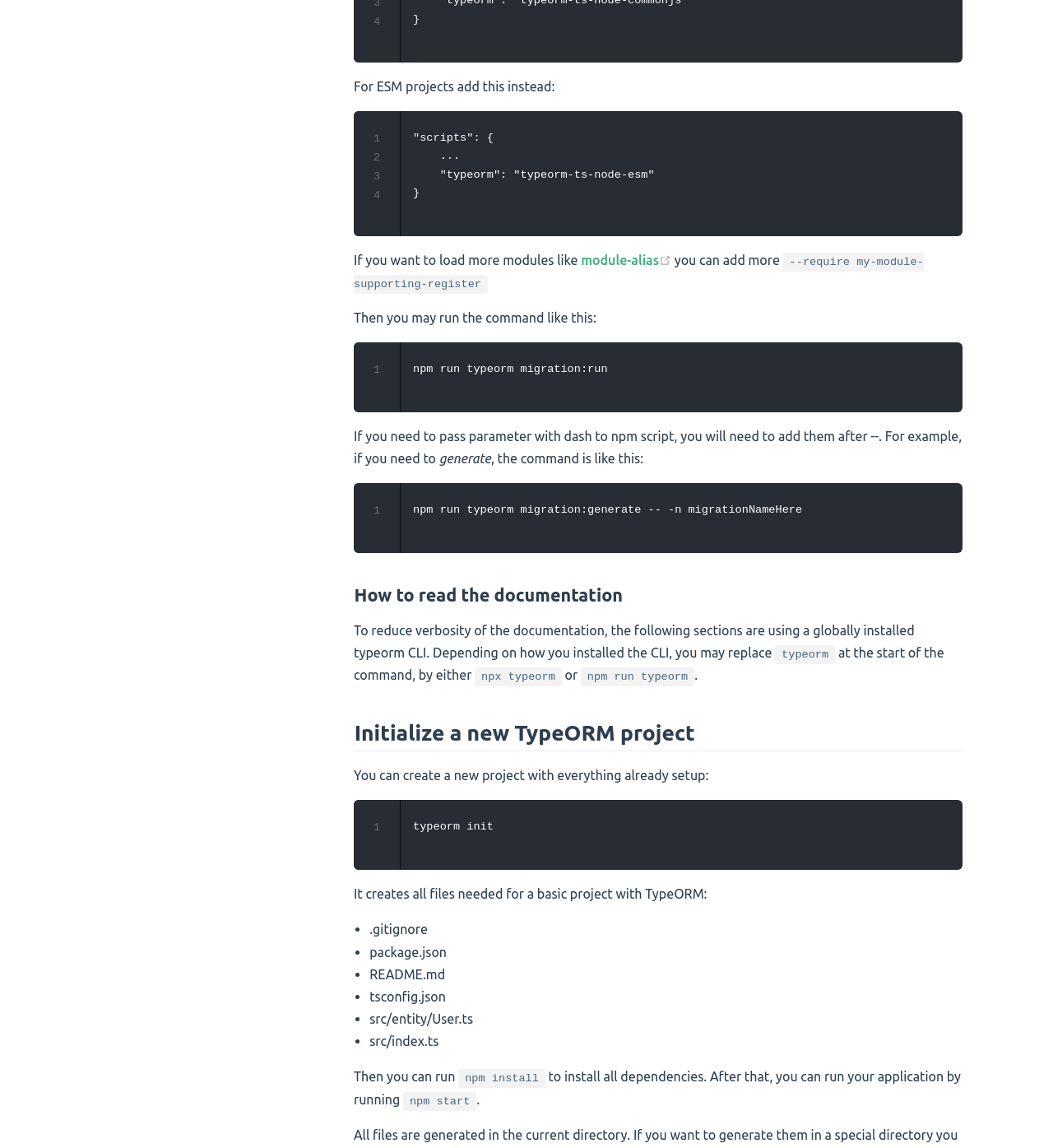Provide the bounding box coordinates of the area you need to click to execute the following instruction: "Click on 'Working with Entity Manager'".

[0.0, 0.038, 0.249, 0.067]